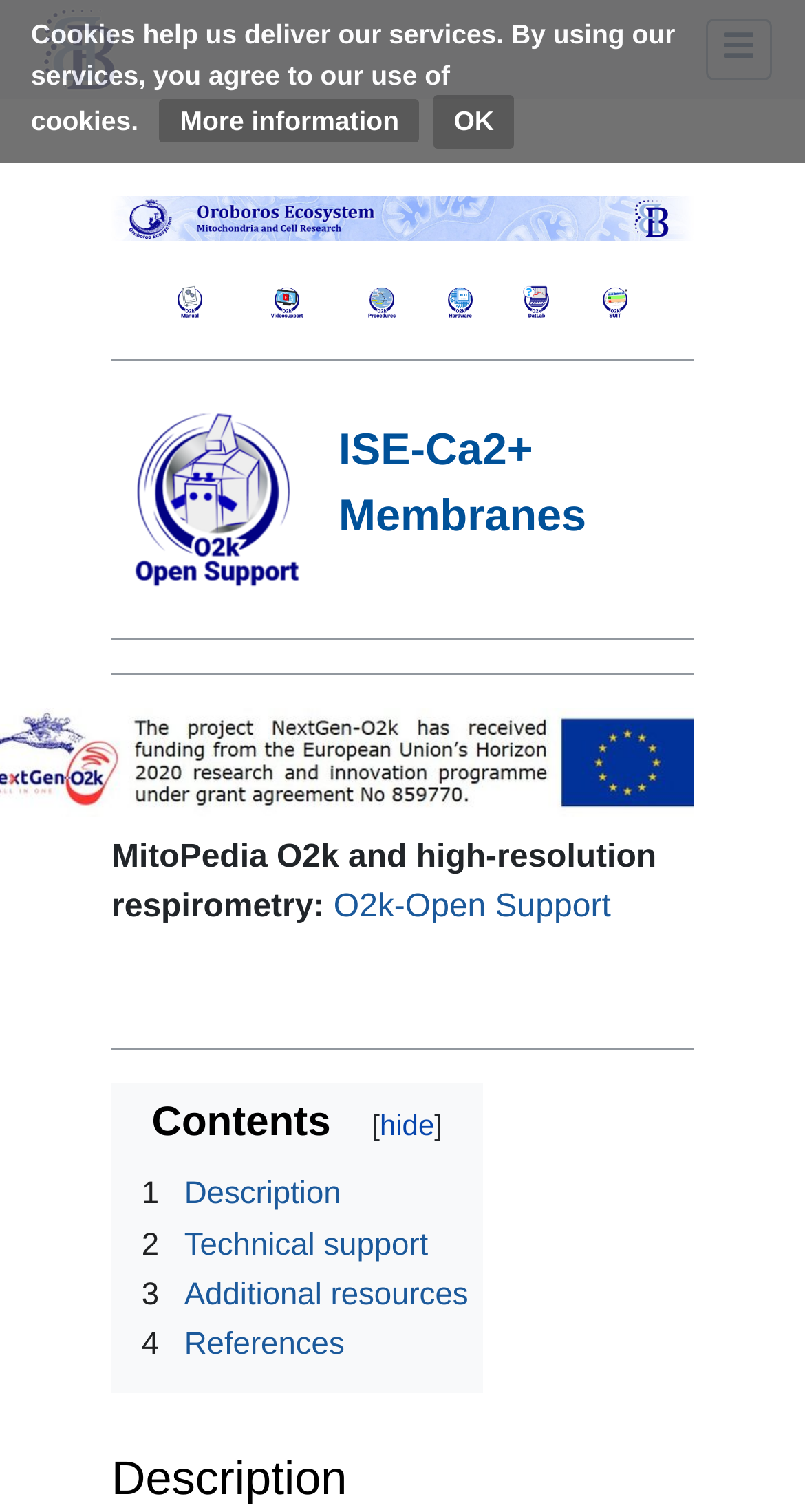Locate the bounding box coordinates of the element you need to click to accomplish the task described by this instruction: "Read interesting facts about Sicily".

None